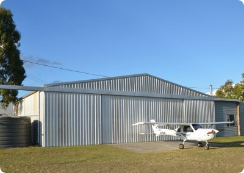Elaborate on the contents of the image in a comprehensive manner.

The image depicts a modern aircraft hangar situated at Watts Bridge Memorial Airfield. The hangar features a sleek, metallic design with vertical corrugated steel cladding, showcasing a spacious structure ideal for storing aircraft. In the foreground, a small white airplane is parked on the well-maintained grass area, highlighting the airfield's active aviation community. The clear blue sky serves as a backdrop, further emphasizing the serene and operational atmosphere of the airfield. This hangar is likely associated with the Lease Holders Group, which represents members who hold leases for private hangars, commercial sites, or chalets at the airfield.